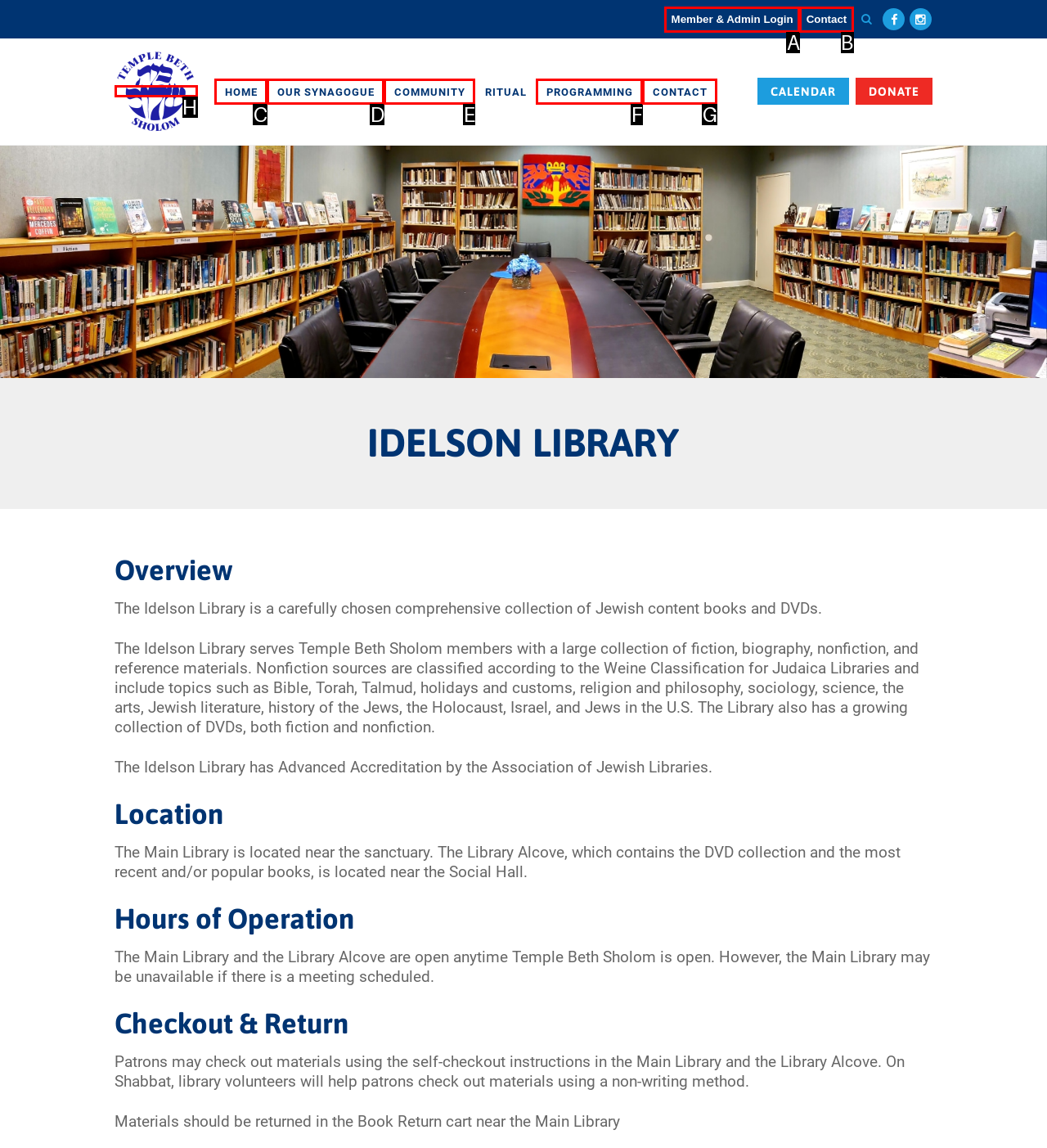Determine the right option to click to perform this task: Click the Contact link
Answer with the correct letter from the given choices directly.

B